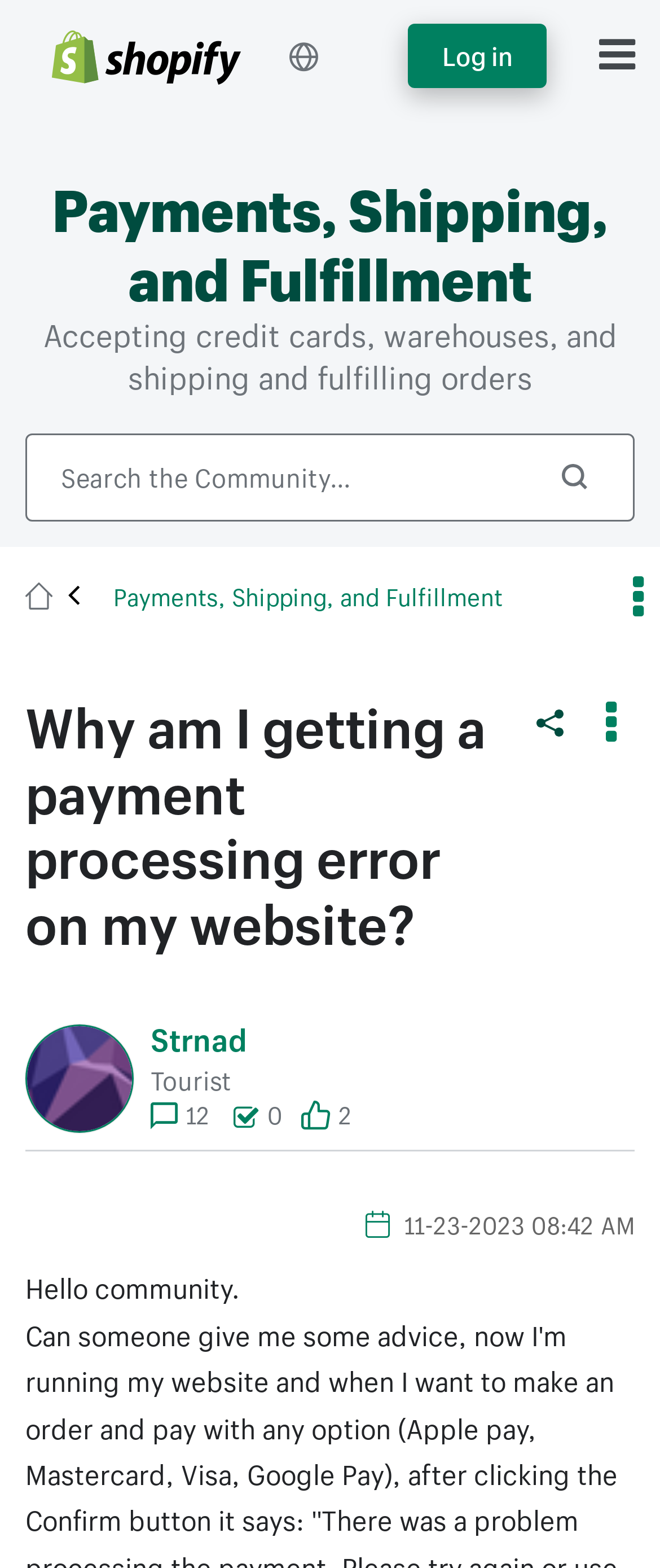Write an extensive caption that covers every aspect of the webpage.

This webpage appears to be a forum or community discussion page, specifically a post titled "Why am I getting a payment processing error on my website?" on the Shopify Community platform. 

At the top left corner, there is a Shopify logo, and next to it, a language selection button labeled "English". On the top right corner, there is a "Log in" link. 

Below the top section, there is a navigation bar with a "breadcrumbs" section, which contains a link to "Payments, Shipping, and Fulfillment". 

On the left side, there is a search bar with a "Search" button. 

The main content of the page is a post from a user named "Strnad", who has a profile picture and a "View Profile" link. The post is titled "Why am I getting a payment processing error on my website?" and has a description that starts with "Hello community. Can someone give me some advice, now I'm running my website and when I want to make an order and pay with any option (Apple pay, Mastercard, Visa...". 

Below the post title, there is information about the author, including their username, "Tourist", and the number of posts, solutions, and kudos they have received. 

On the right side of the post, there is a button to show post options. 

At the bottom of the page, there is information about when the post was made, including the date and time.